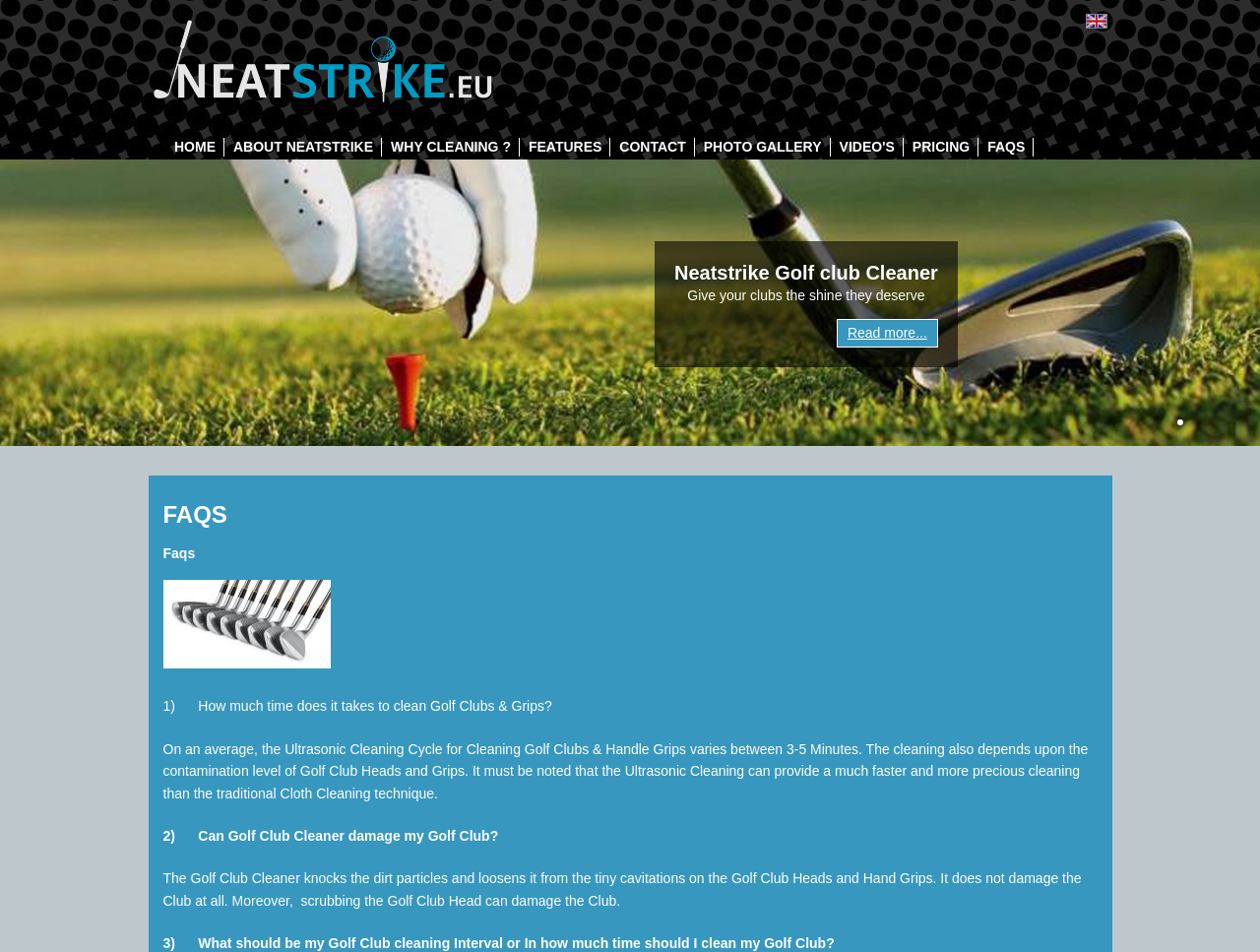How many FAQs are listed on this page?
Analyze the image and provide a thorough answer to the question.

There are three FAQs listed on this page, each with a question and an answer, and they are numbered from 1 to 3.